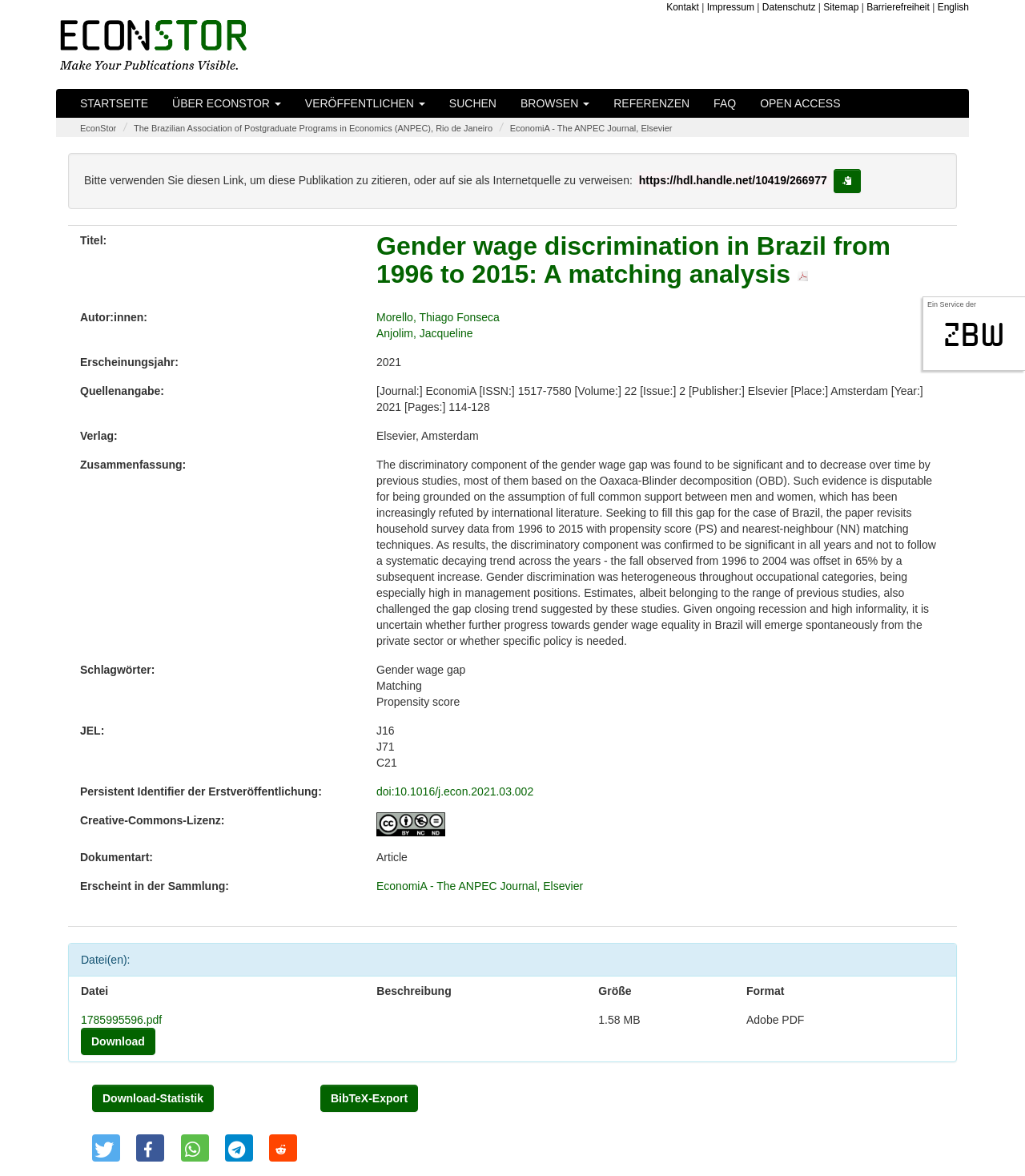What is the publication year of the article?
Provide a thorough and detailed answer to the question.

The publication year of the article can be found in the section 'Erscheinungsjahr:' where it is written as '2021'.